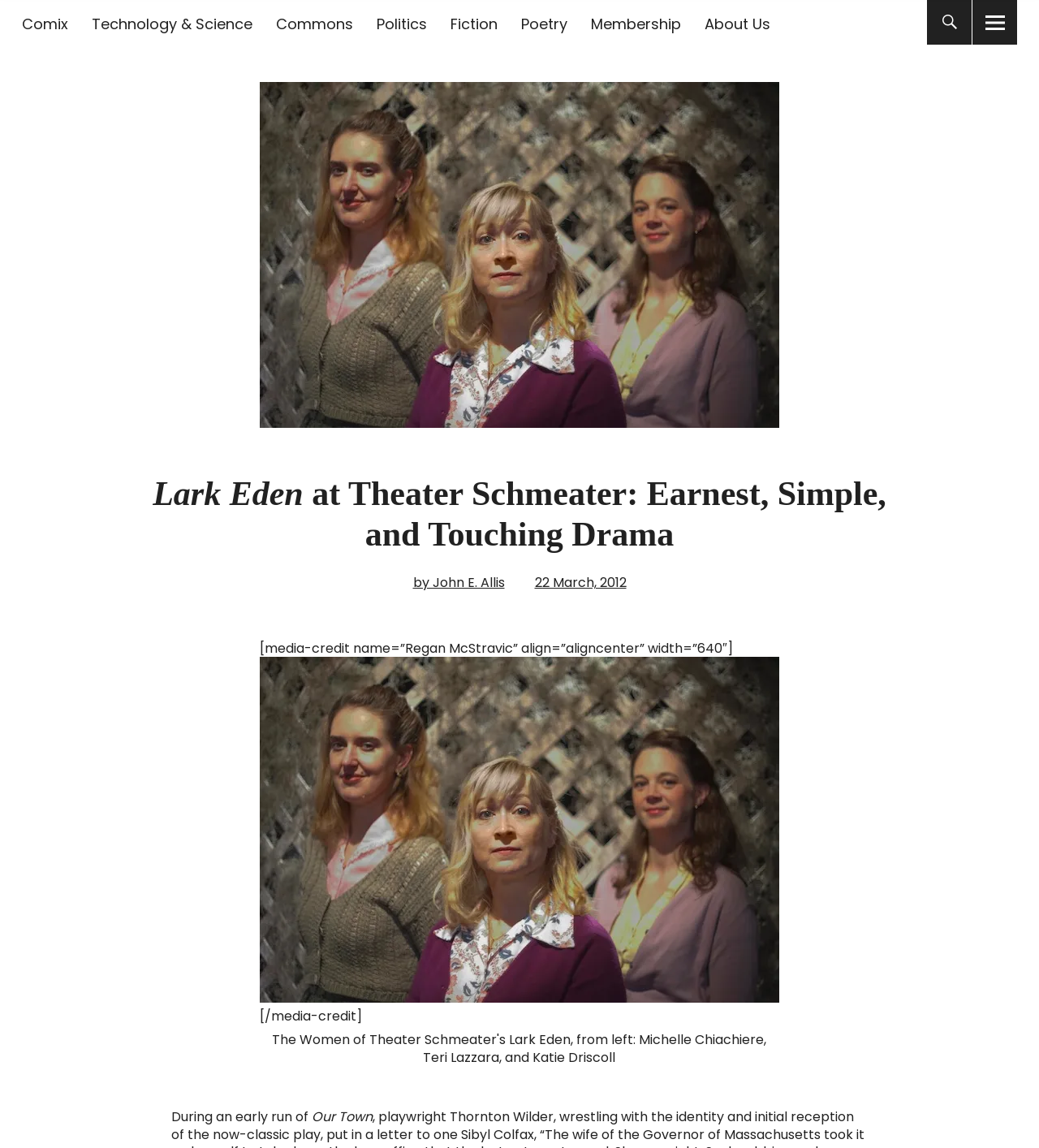Please find the bounding box coordinates of the clickable region needed to complete the following instruction: "Visit the 'About Us' page". The bounding box coordinates must consist of four float numbers between 0 and 1, i.e., [left, top, right, bottom].

[0.678, 0.012, 0.741, 0.03]